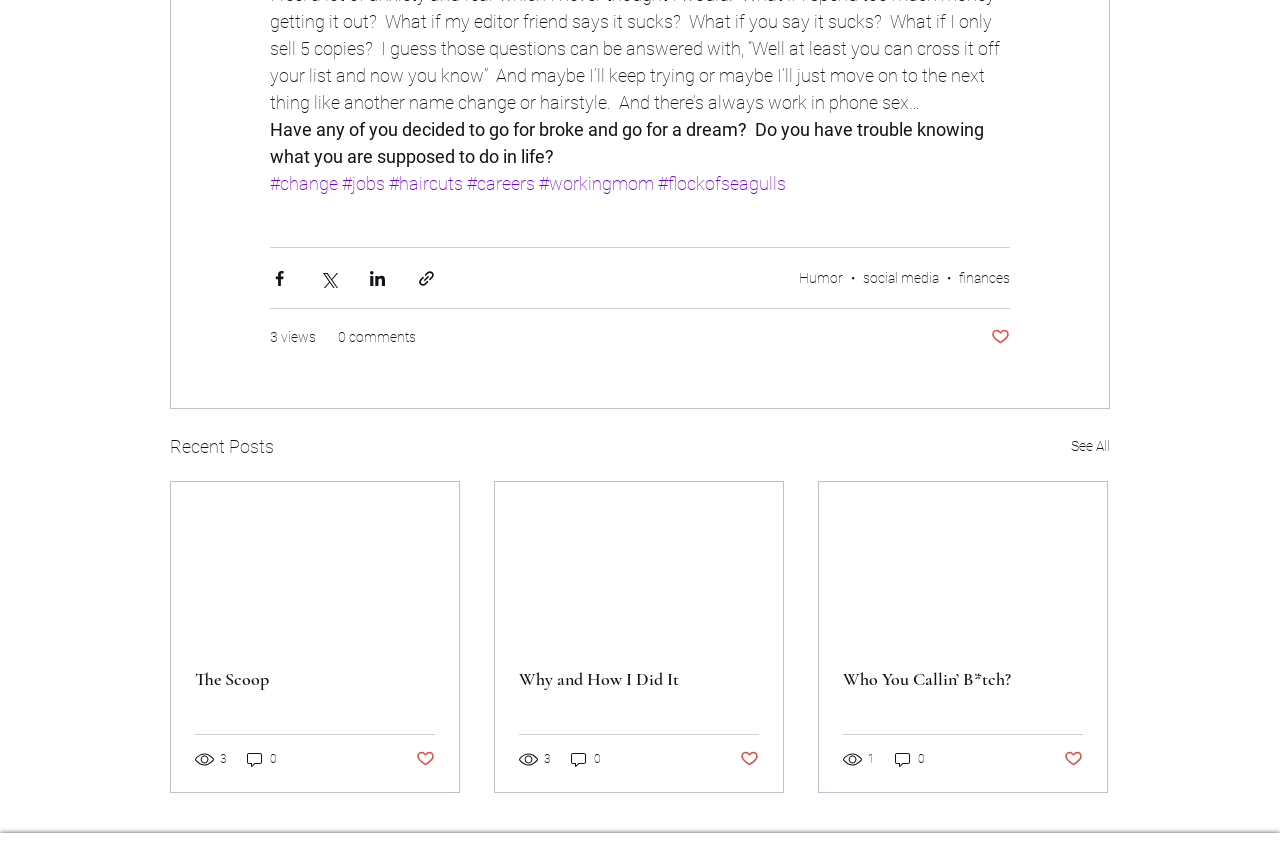Reply to the question with a brief word or phrase: How many views does the second article have?

3 views